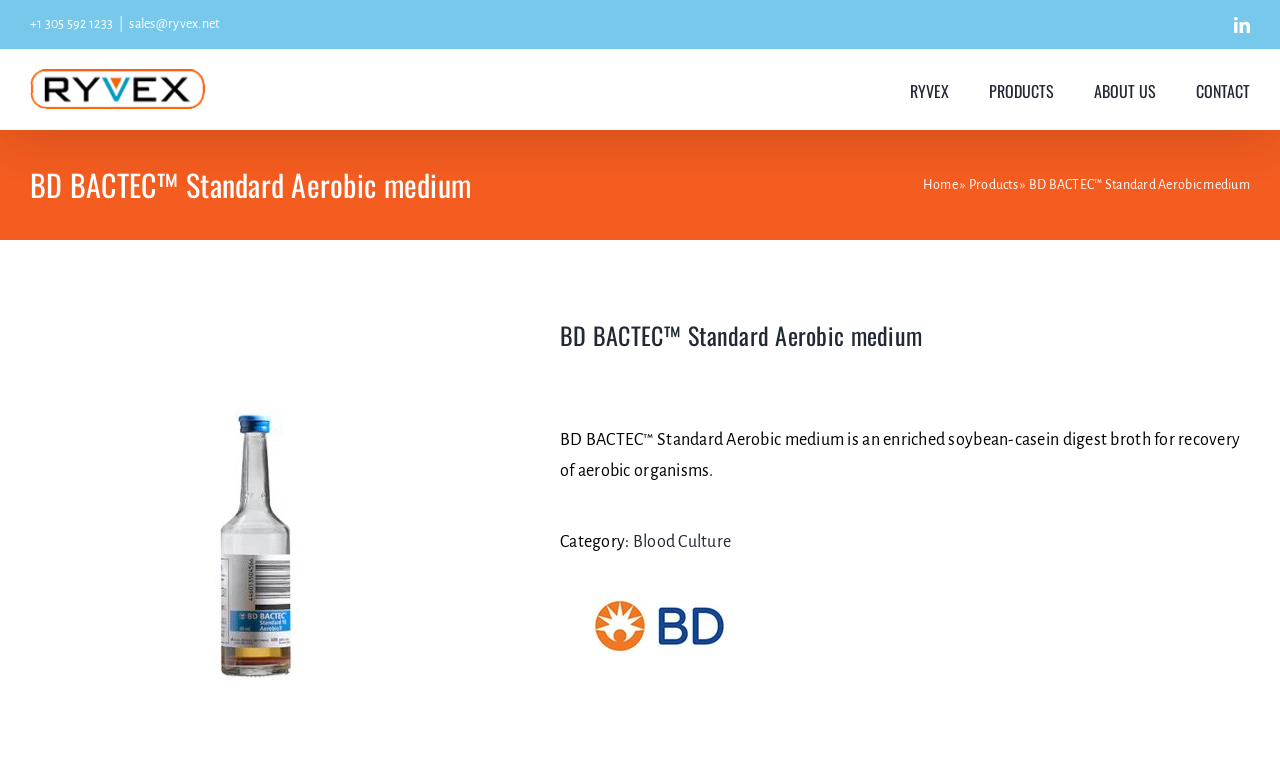Please specify the bounding box coordinates of the region to click in order to perform the following instruction: "Call the phone number".

[0.023, 0.022, 0.088, 0.04]